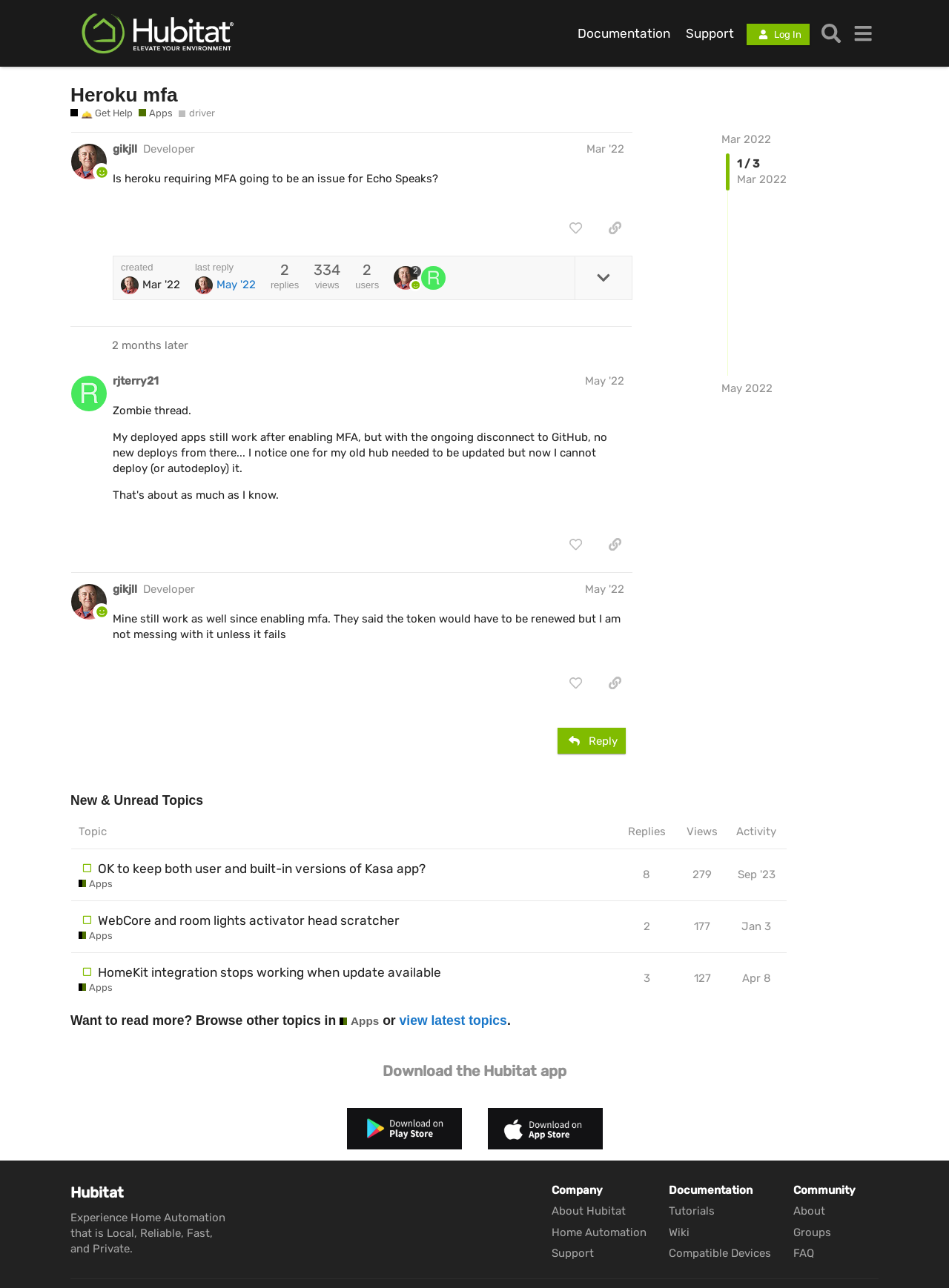Given the element description, predict the bounding box coordinates in the format (top-left x, top-left y, bottom-right x, bottom-right y), using floating point numbers between 0 and 1: Jan 3

[0.777, 0.706, 0.817, 0.733]